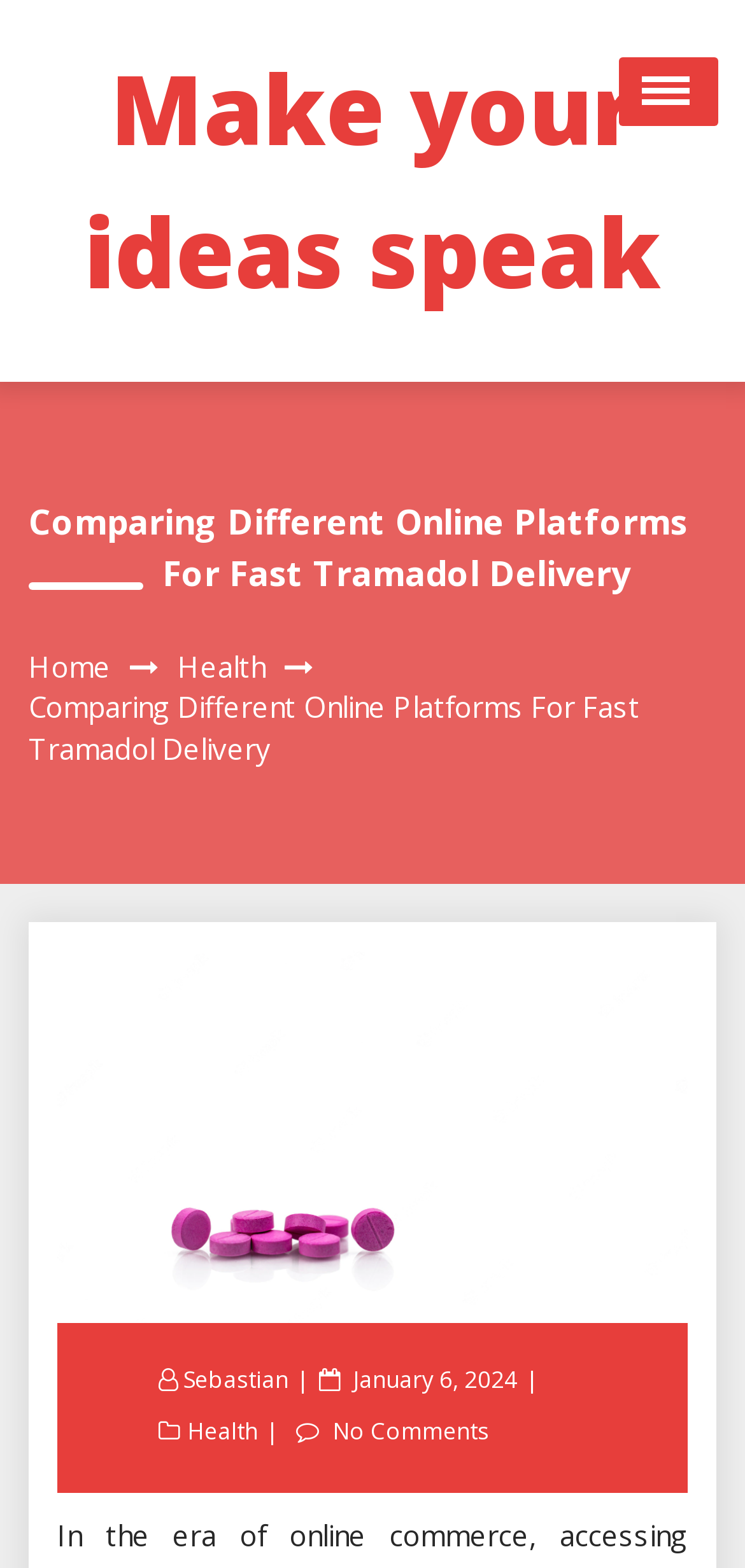Extract the bounding box coordinates for the UI element described by the text: "No Comments". The coordinates should be in the form of [left, top, right, bottom] with values between 0 and 1.

[0.436, 0.902, 0.667, 0.923]